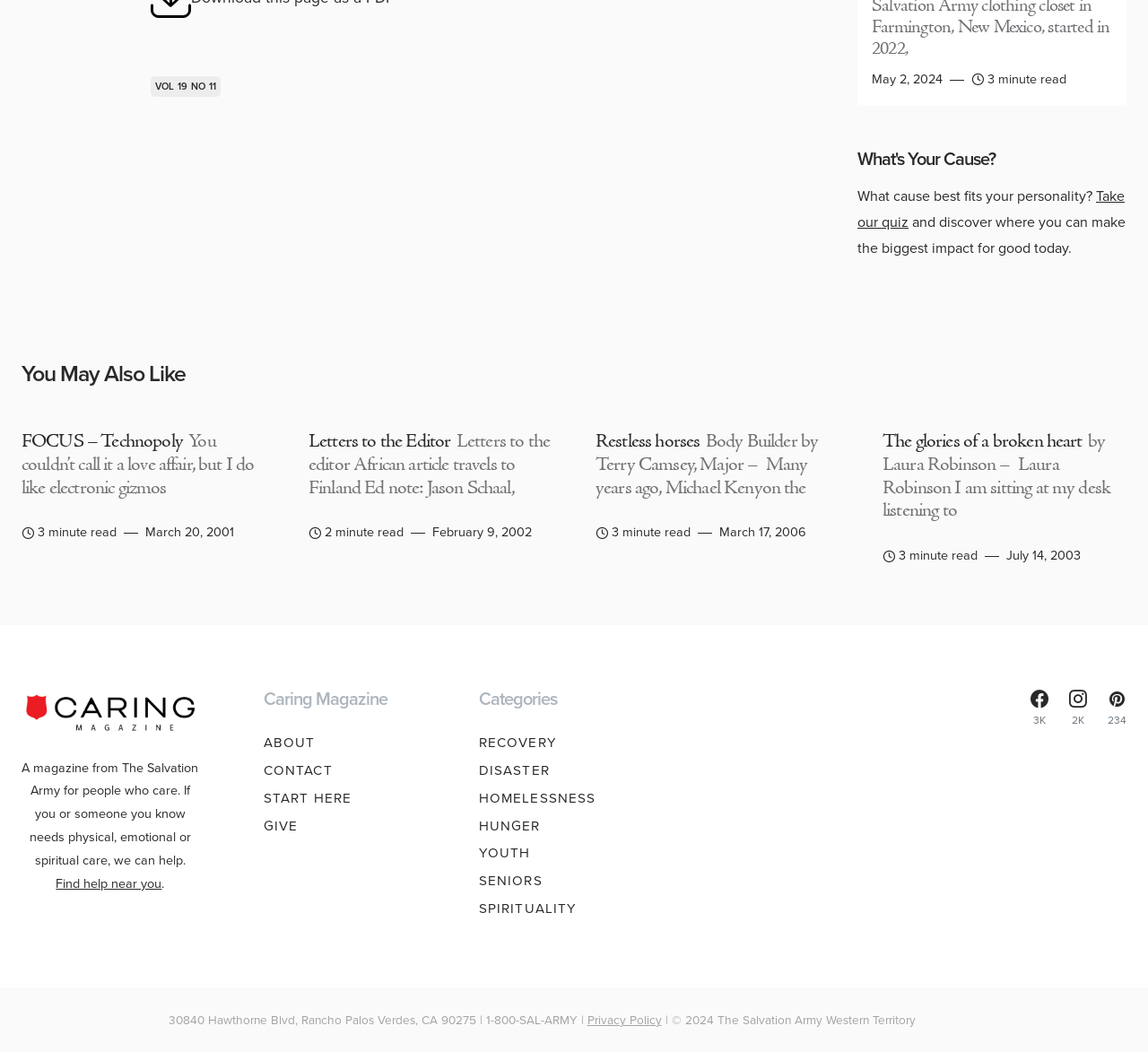Find the bounding box coordinates for the area that should be clicked to accomplish the instruction: "Take the quiz".

[0.747, 0.177, 0.98, 0.221]